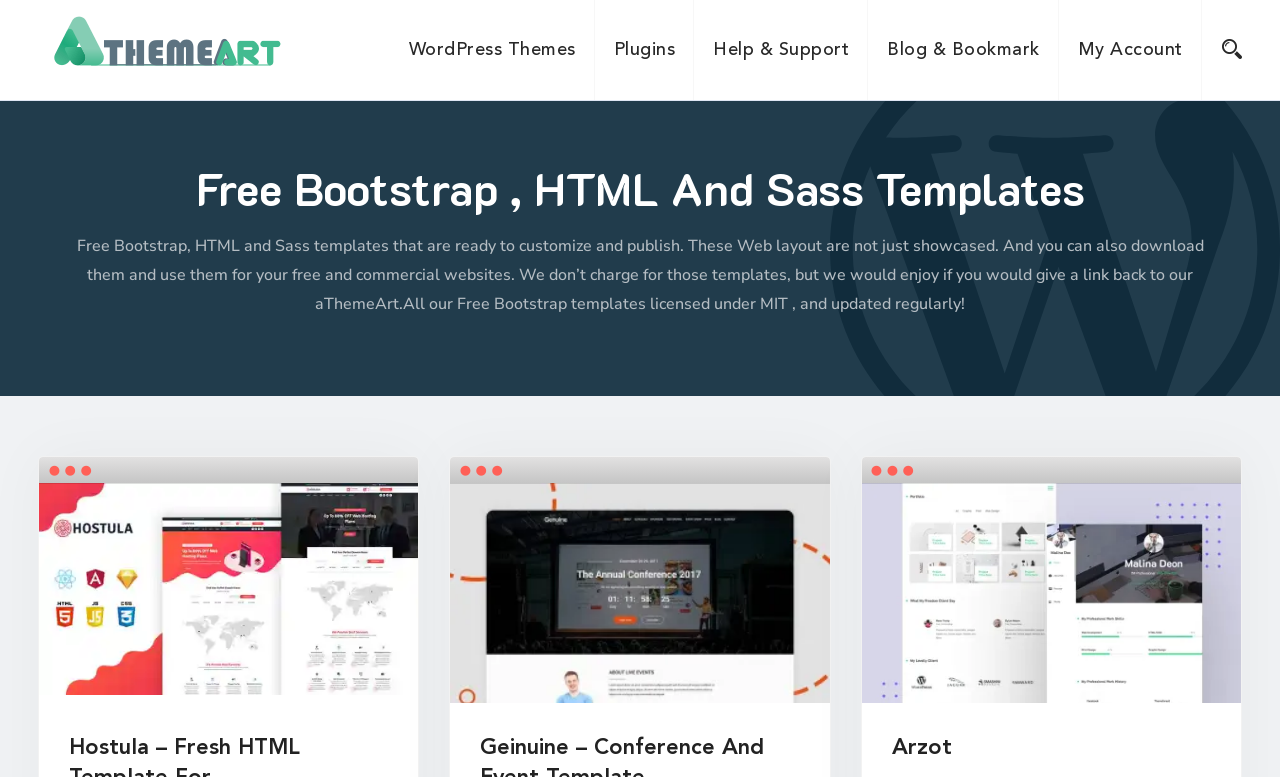Please identify the coordinates of the bounding box that should be clicked to fulfill this instruction: "Read Documentation".

[0.52, 0.165, 0.708, 0.228]